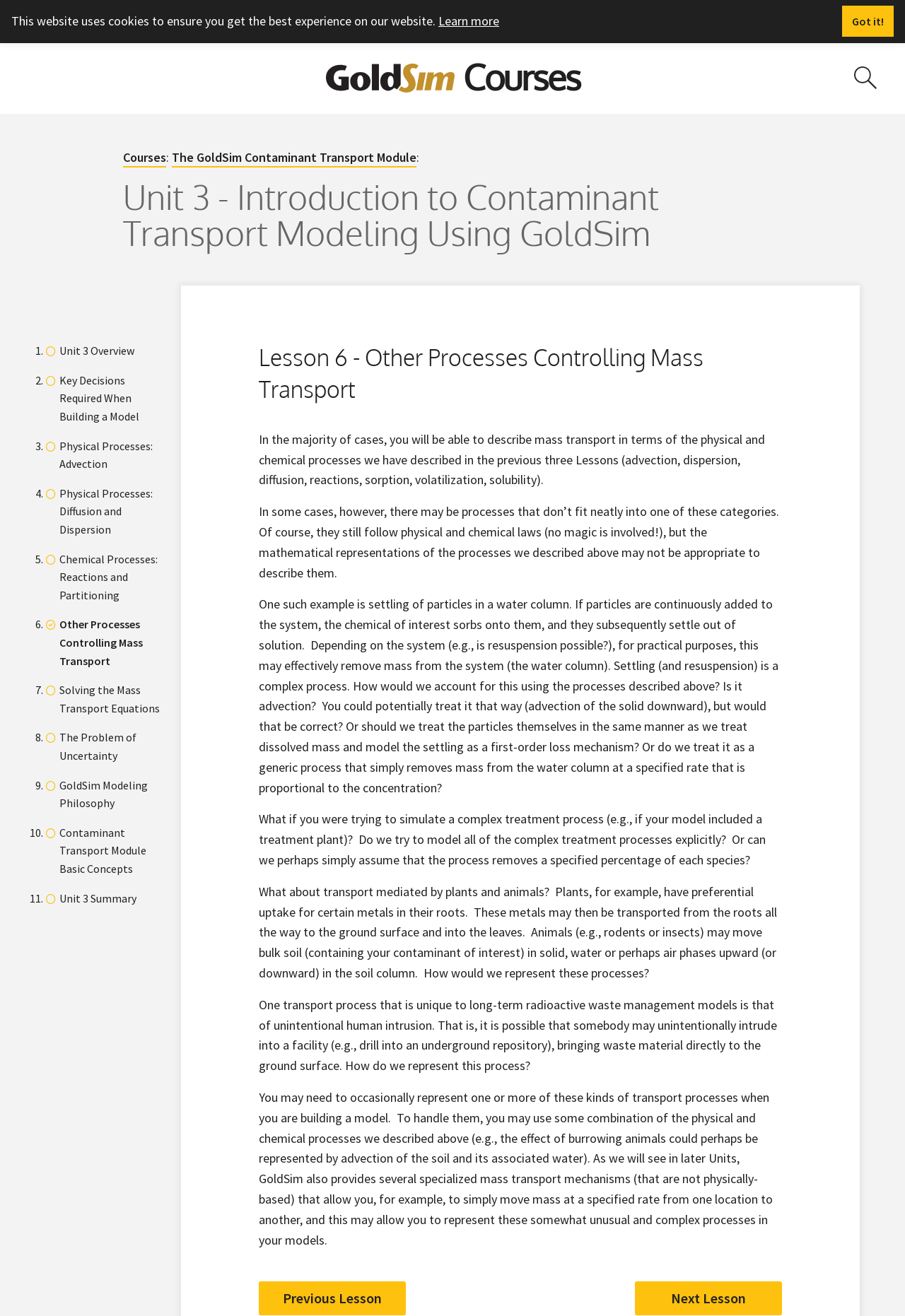Identify the bounding box coordinates of the part that should be clicked to carry out this instruction: "Search site".

[0.919, 0.049, 0.931, 0.07]